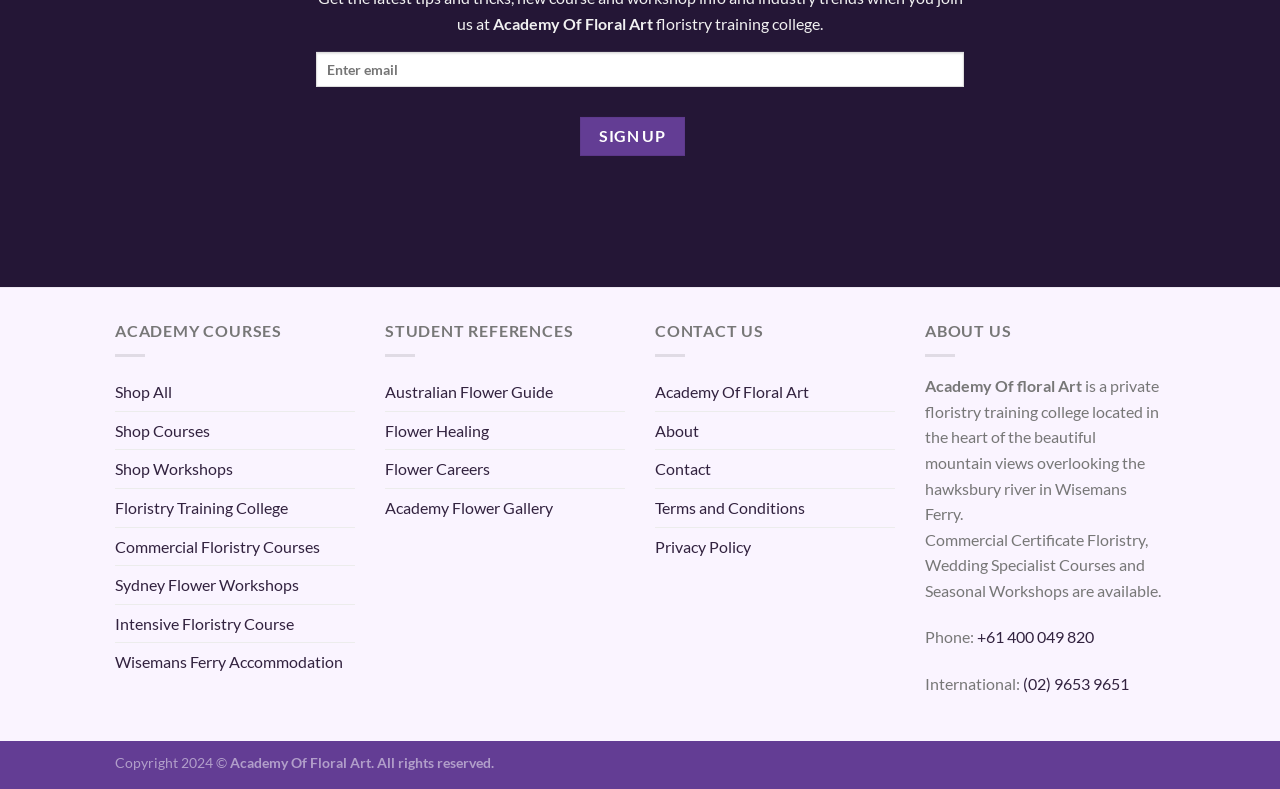Please identify the bounding box coordinates of the clickable region that I should interact with to perform the following instruction: "View Commercial Certificate Floristry courses". The coordinates should be expressed as four float numbers between 0 and 1, i.e., [left, top, right, bottom].

[0.09, 0.669, 0.25, 0.716]